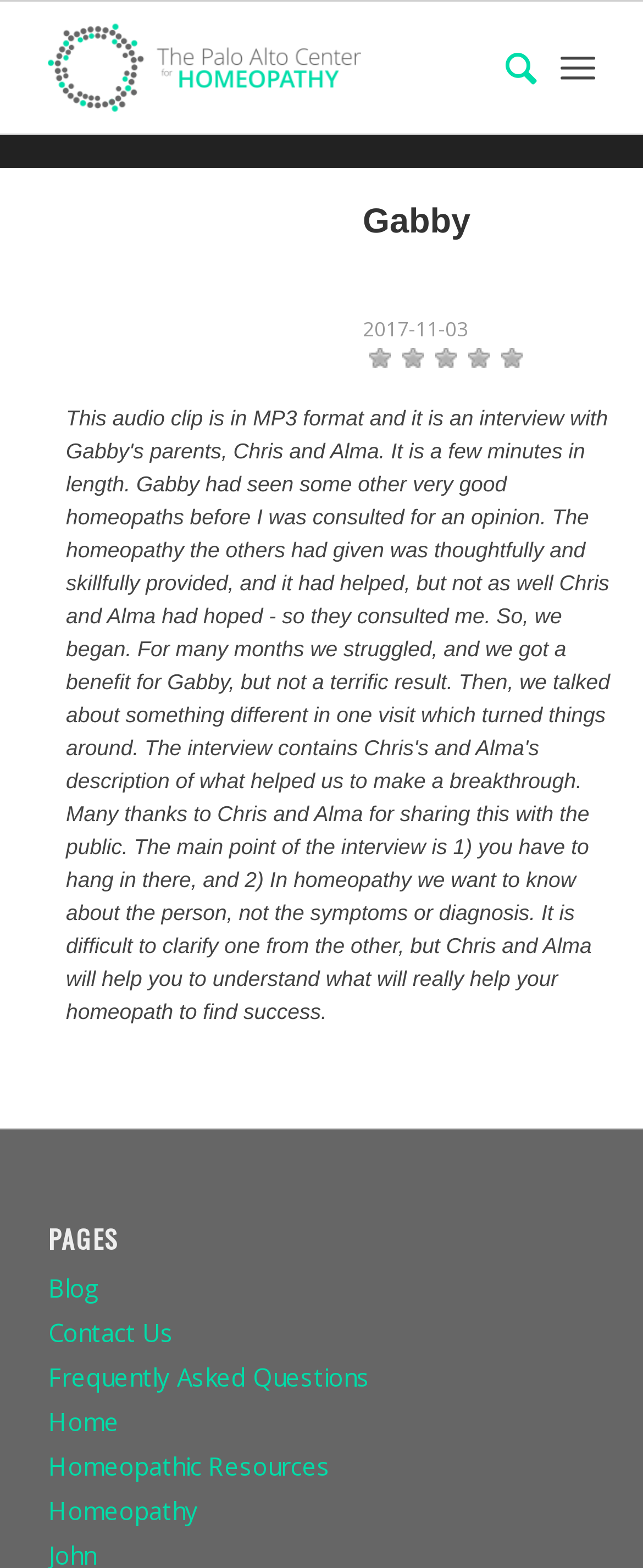Please identify the bounding box coordinates of the area that needs to be clicked to fulfill the following instruction: "contact us."

[0.075, 0.839, 0.27, 0.86]